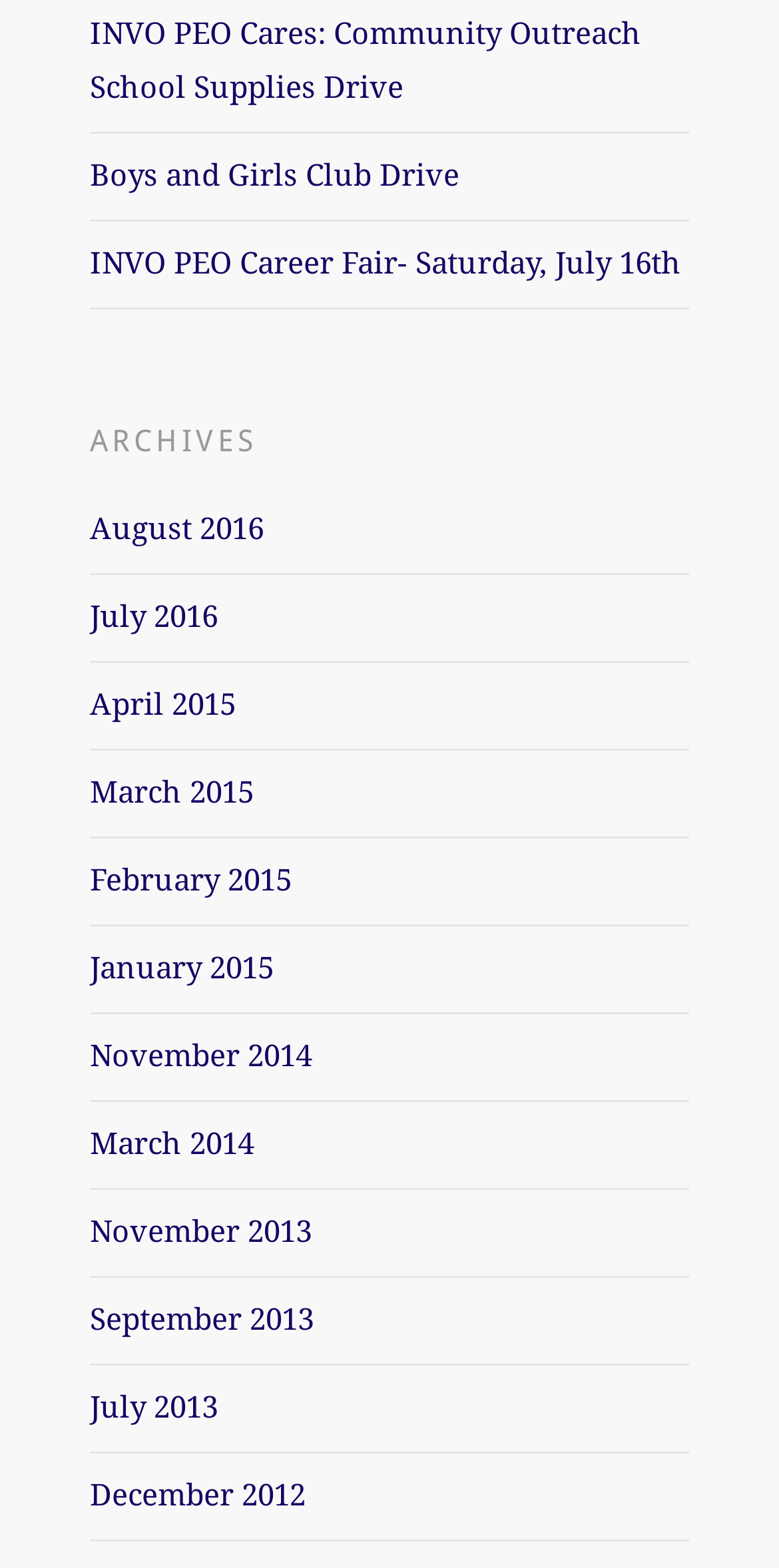Please identify the bounding box coordinates of the element I should click to complete this instruction: 'Check August 2016 archives'. The coordinates should be given as four float numbers between 0 and 1, like this: [left, top, right, bottom].

[0.115, 0.326, 0.338, 0.349]